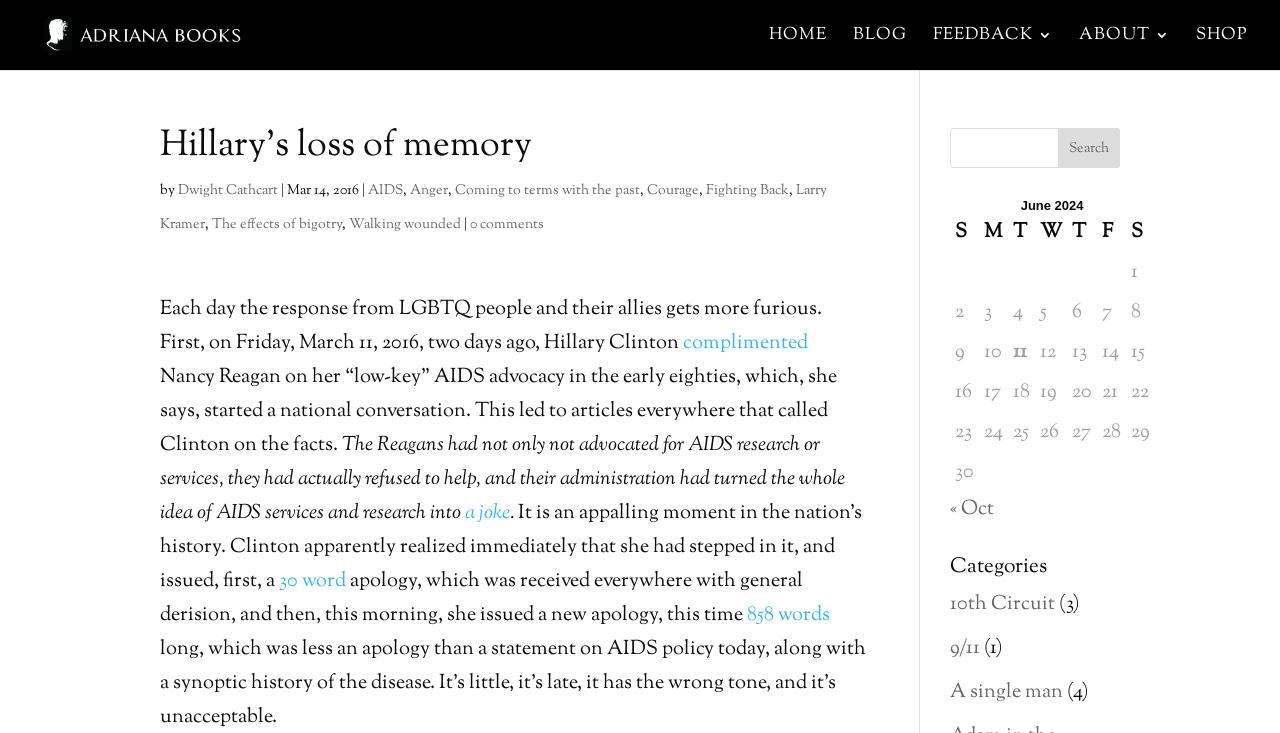What is the title of the blog post?
Provide a detailed and well-explained answer to the question.

The title of the blog post can be found at the top of the webpage, which is 'Hillary’s loss of memory'. This is indicated by the heading element with the text 'Hillary’s loss of memory'.